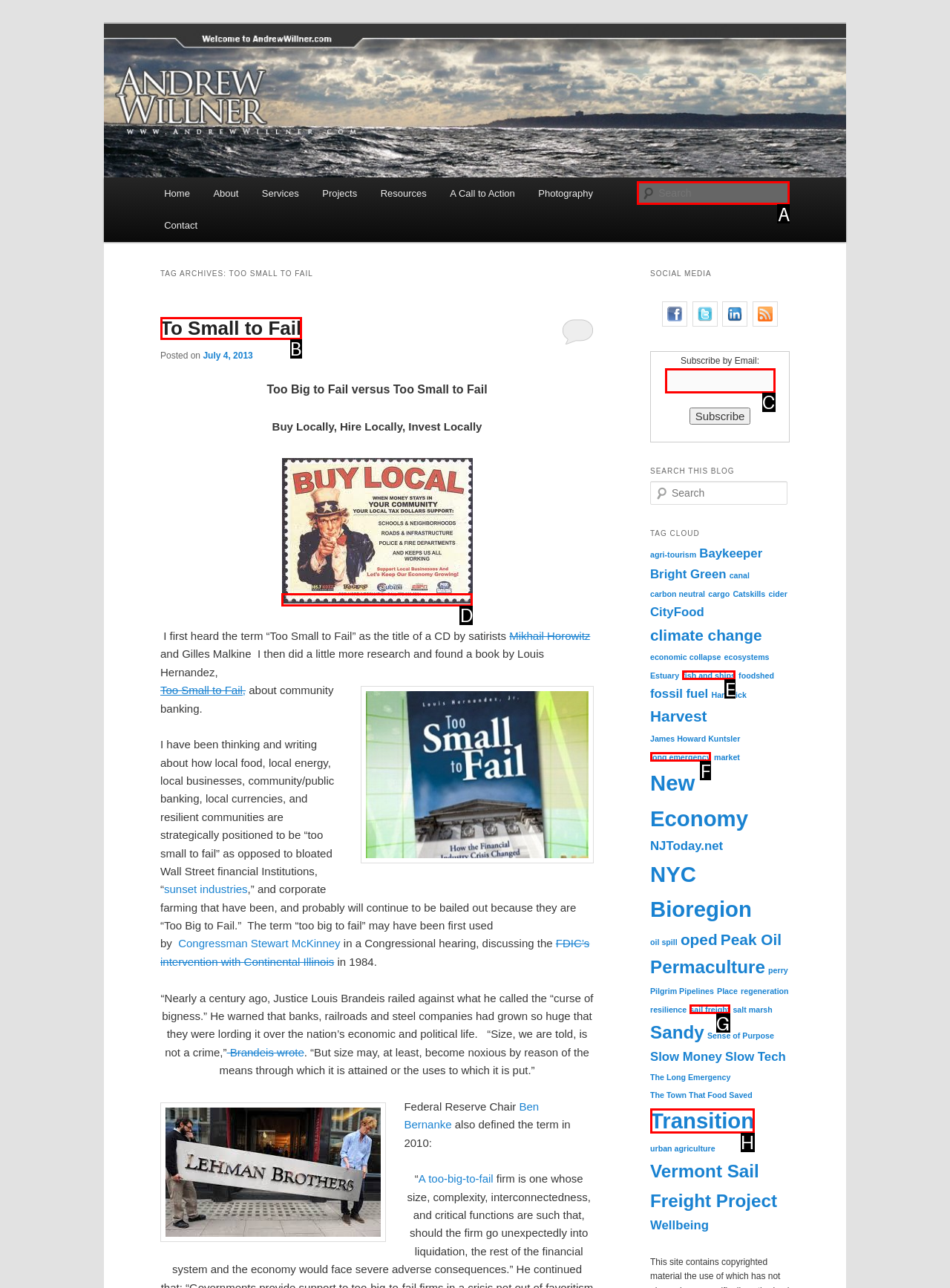Select the option I need to click to accomplish this task: Search for something
Provide the letter of the selected choice from the given options.

A